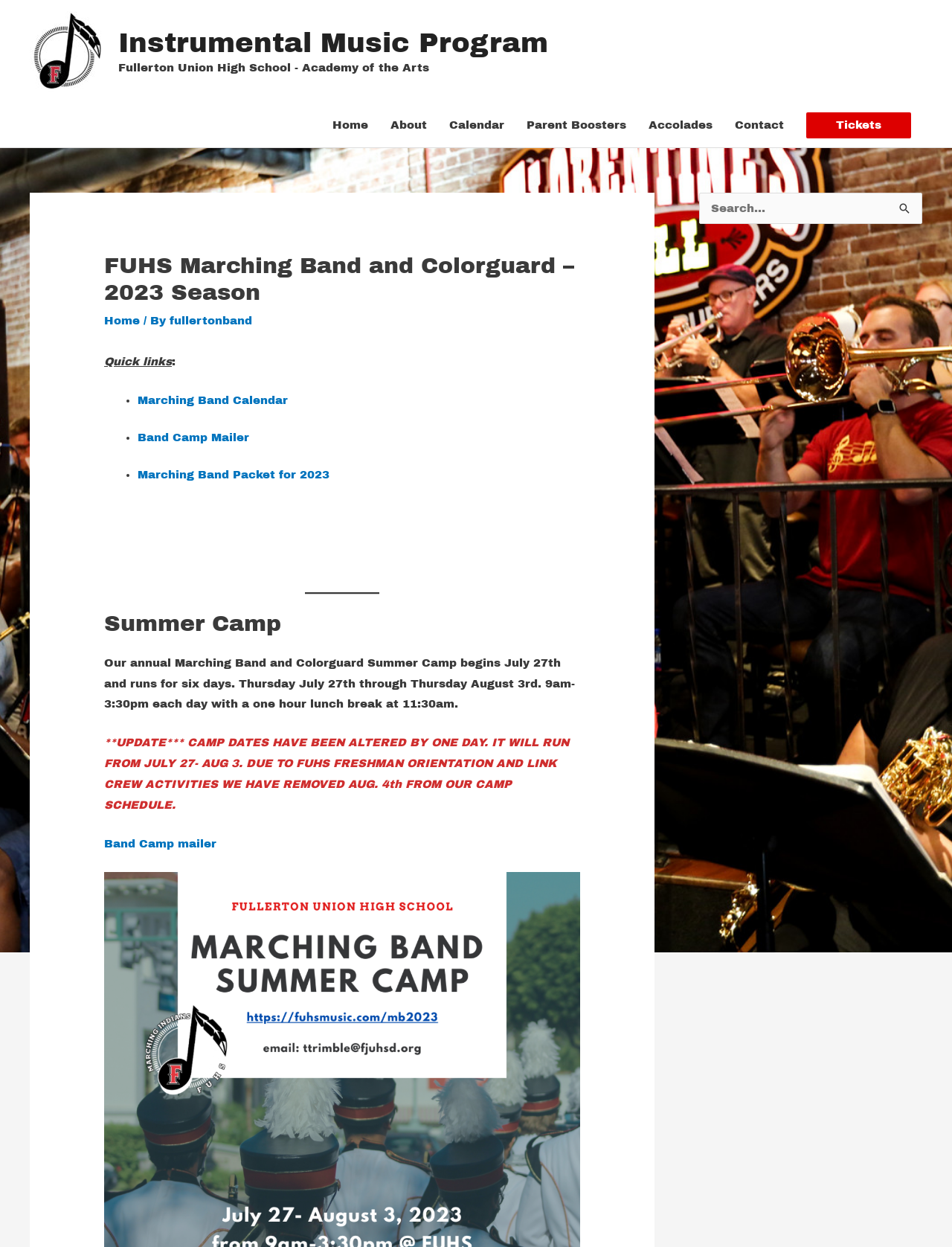Consider the image and give a detailed and elaborate answer to the question: 
What is the duration of the Summer Camp?

I found the answer by reading the StaticText element with the text 'Our annual Marching Band and Colorguard Summer Camp begins July 27th and runs for six days...' which provides information about the Summer Camp.